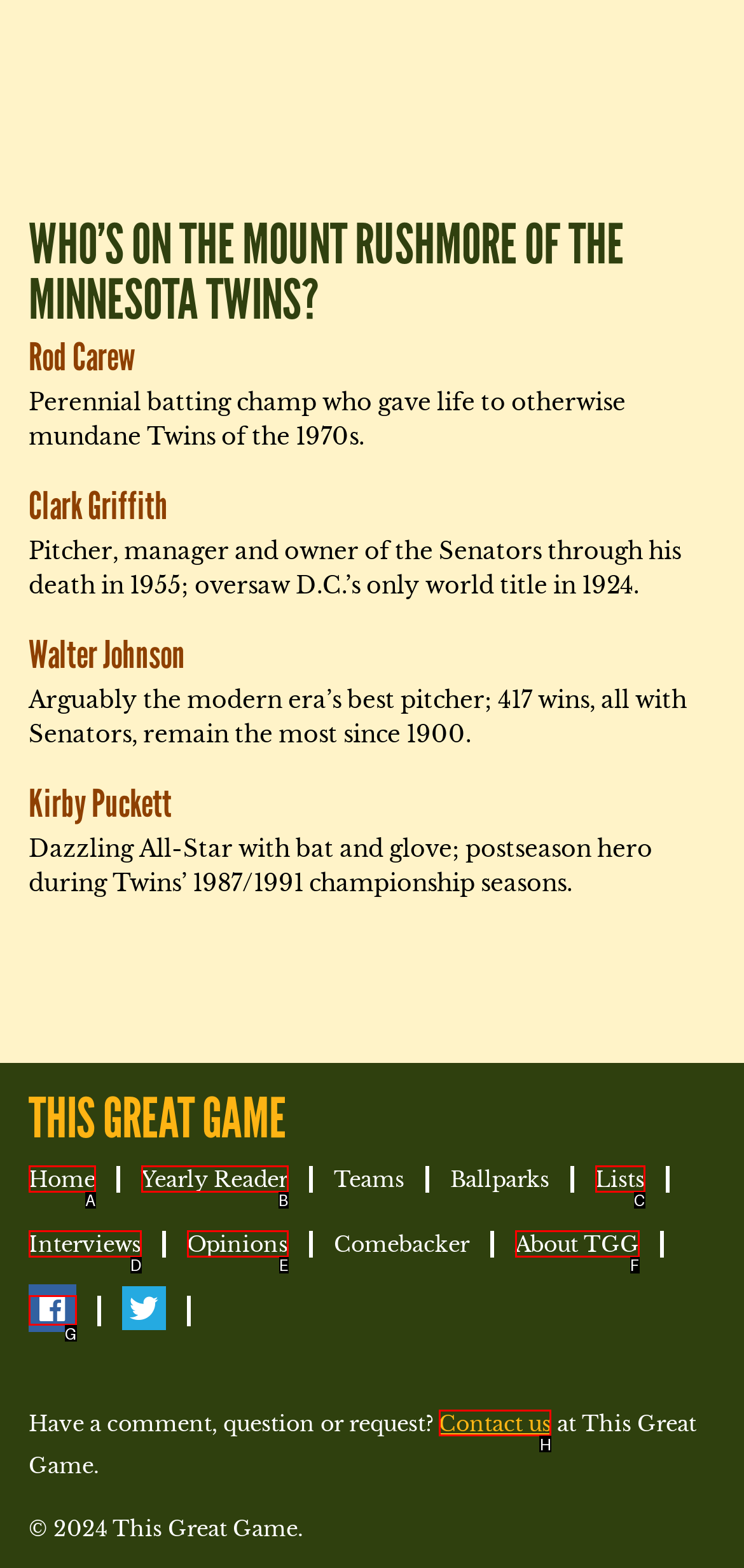Tell me which letter corresponds to the UI element that will allow you to Contact us. Answer with the letter directly.

H